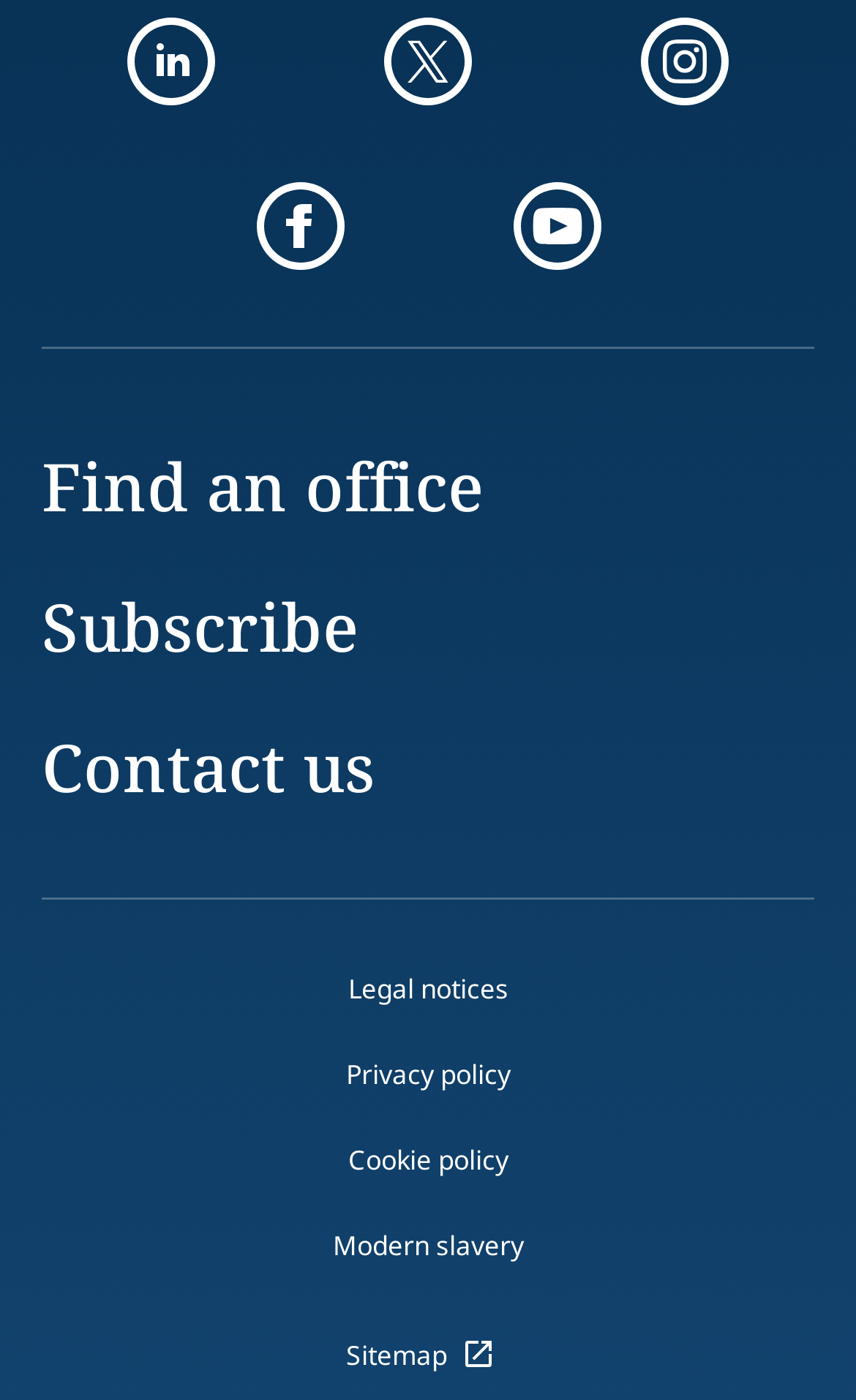Please identify the bounding box coordinates for the region that you need to click to follow this instruction: "Visit the Linkedin page".

None